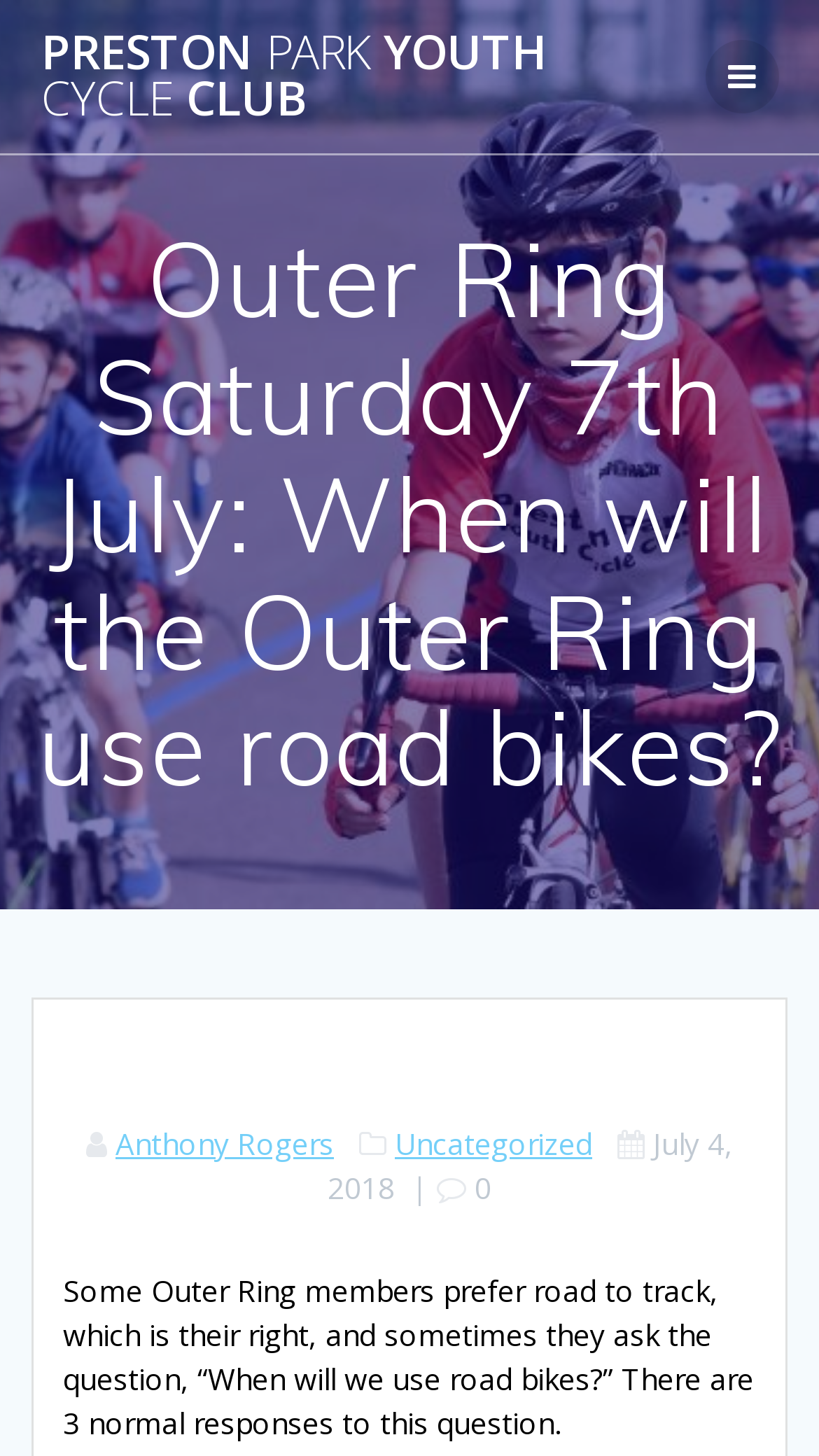Given the element description Uncategorized, predict the bounding box coordinates for the UI element in the webpage screenshot. The format should be (top-left x, top-left y, bottom-right x, bottom-right y), and the values should be between 0 and 1.

[0.482, 0.772, 0.723, 0.799]